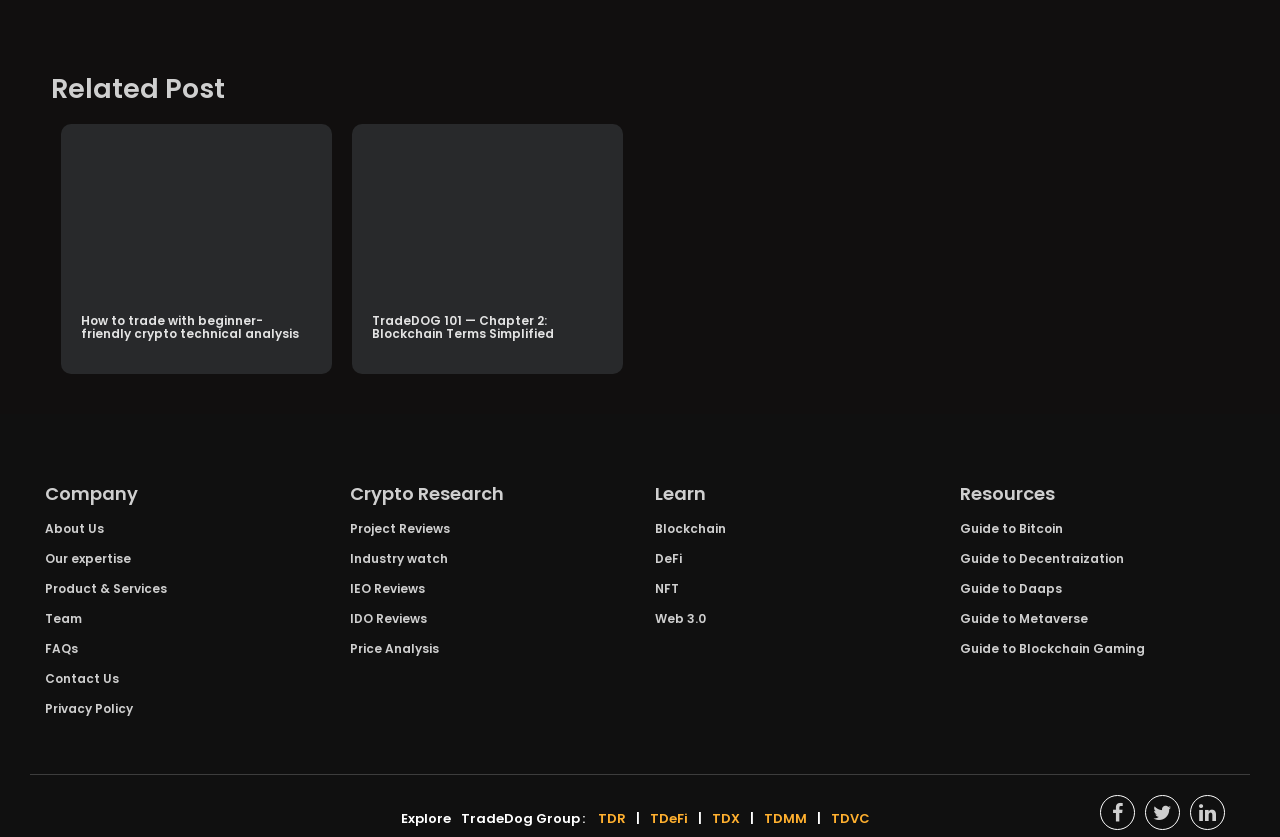What is the purpose of the separator element at the bottom of the page? Please answer the question using a single word or phrase based on the image.

Horizontal separator